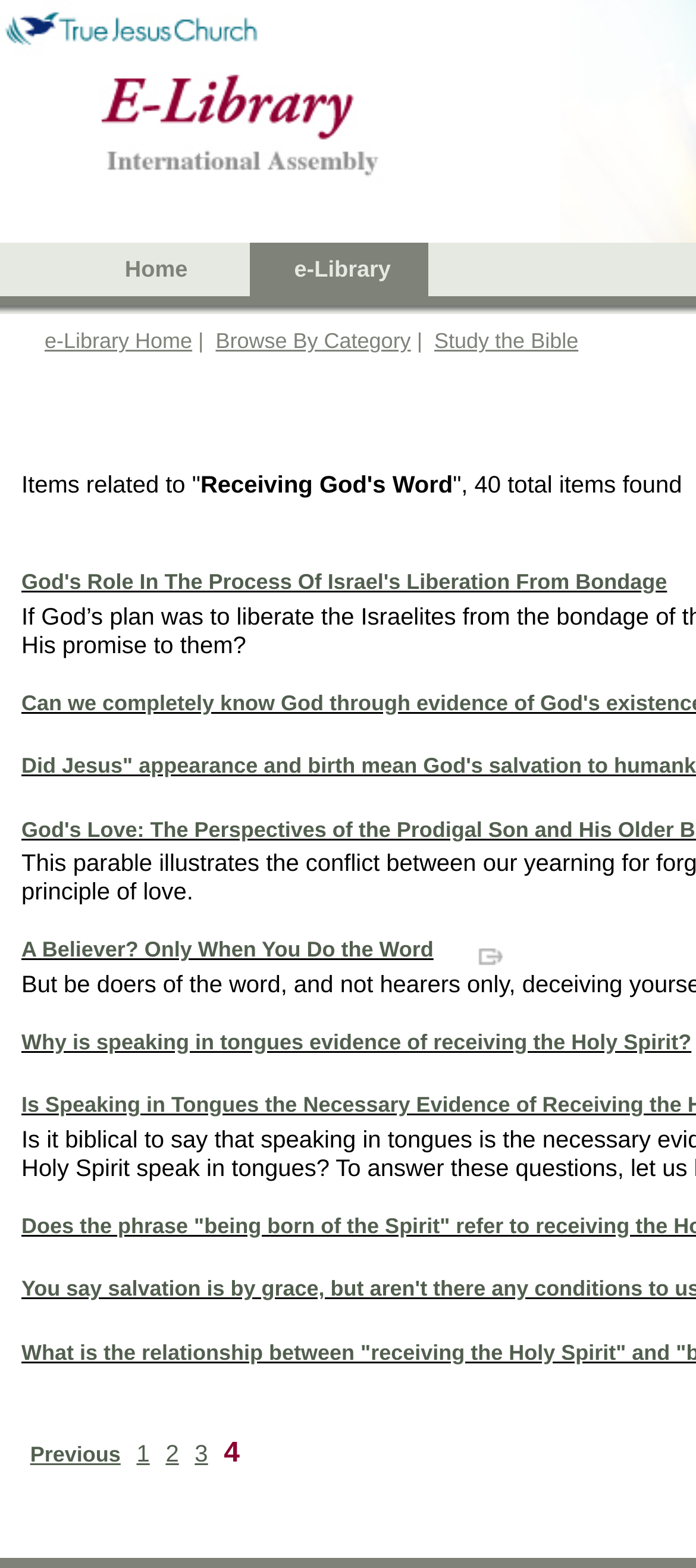Predict the bounding box coordinates of the UI element that matches this description: "Teen Years Magazine". The coordinates should be in the format [left, top, right, bottom] with each value between 0 and 1.

None